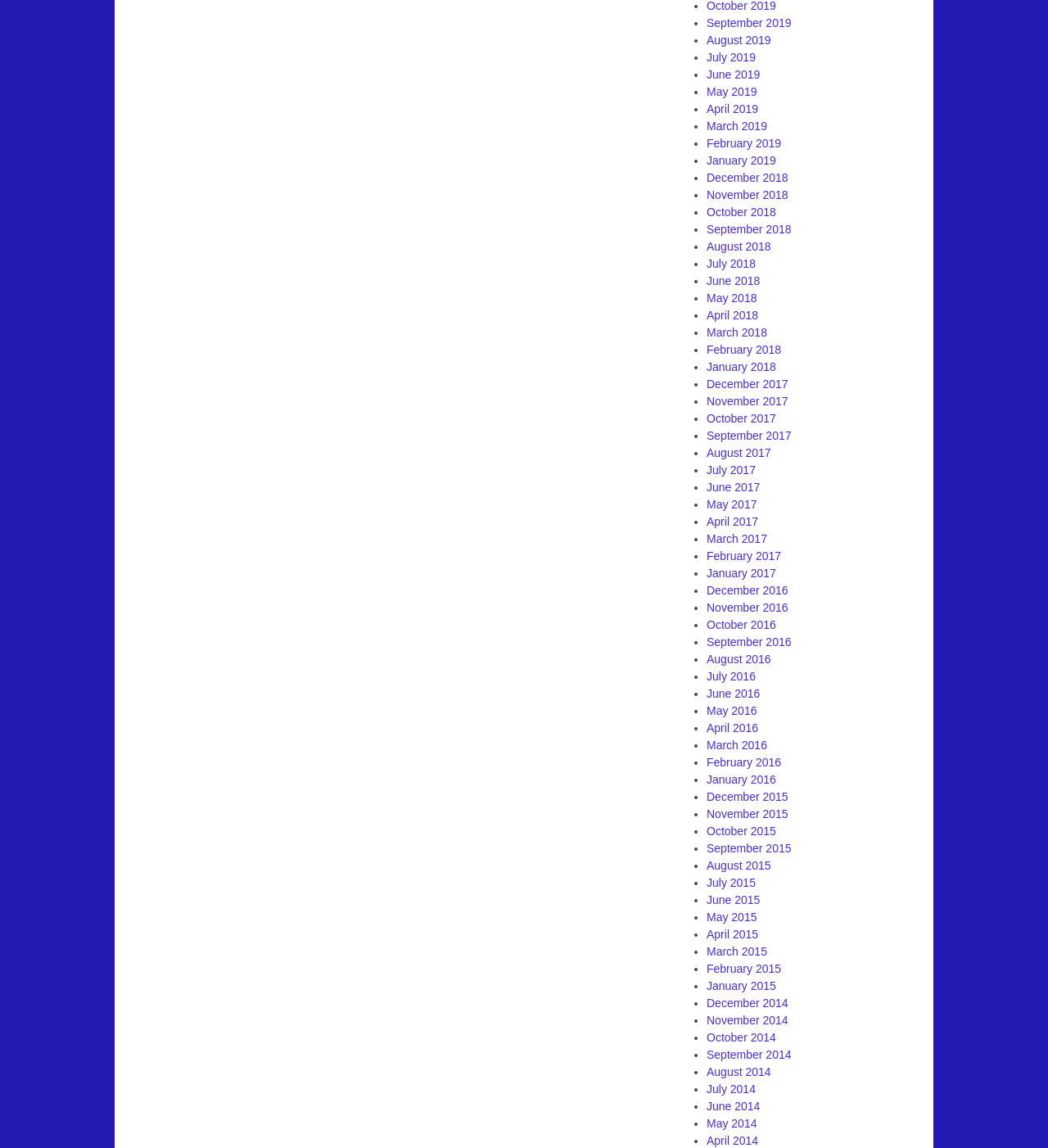Locate the bounding box coordinates of the area that needs to be clicked to fulfill the following instruction: "View September 2019". The coordinates should be in the format of four float numbers between 0 and 1, namely [left, top, right, bottom].

[0.674, 0.014, 0.755, 0.025]